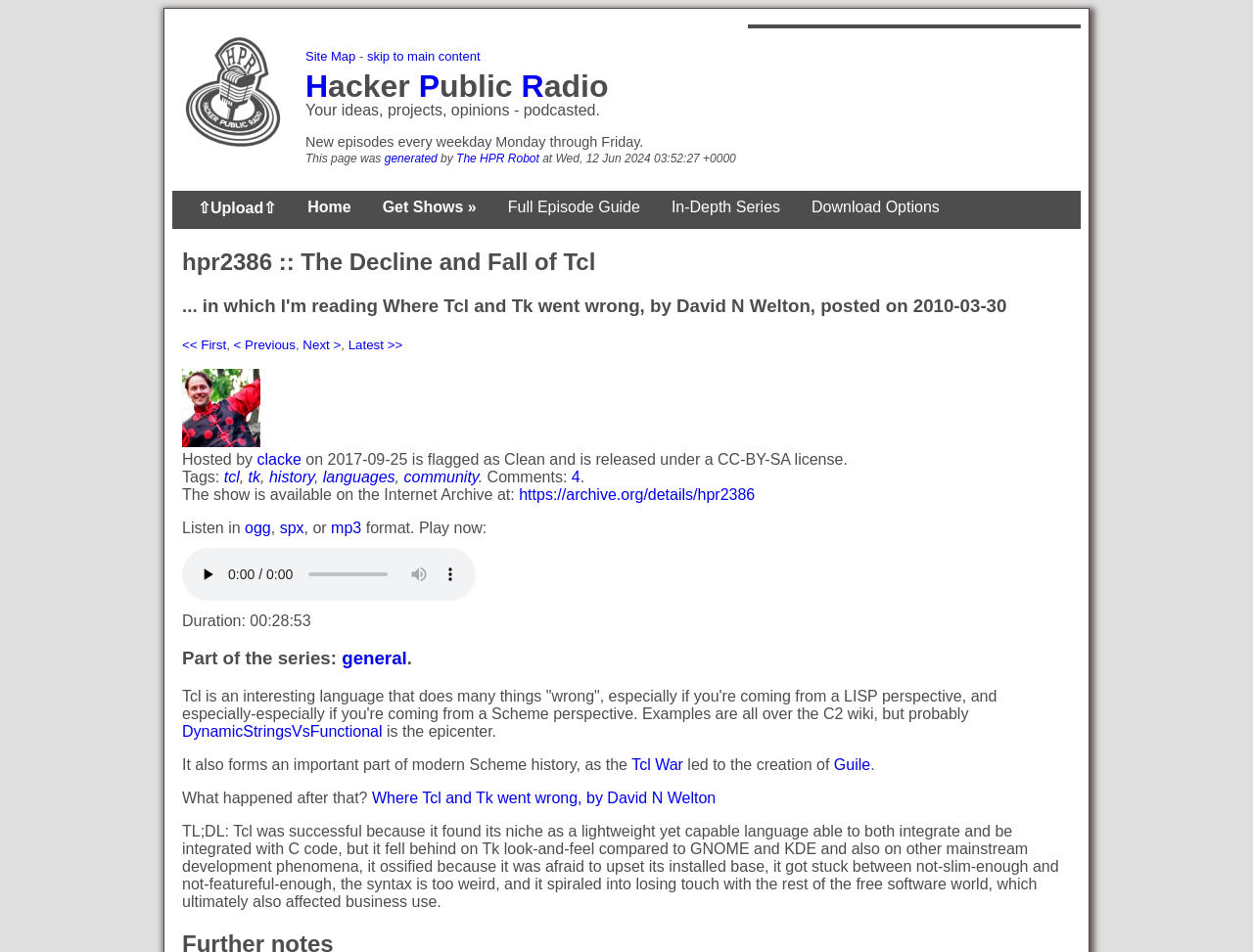Determine the bounding box coordinates for the clickable element to execute this instruction: "Go to the 'Home' page". Provide the coordinates as four float numbers between 0 and 1, i.e., [left, top, right, bottom].

[0.245, 0.209, 0.28, 0.227]